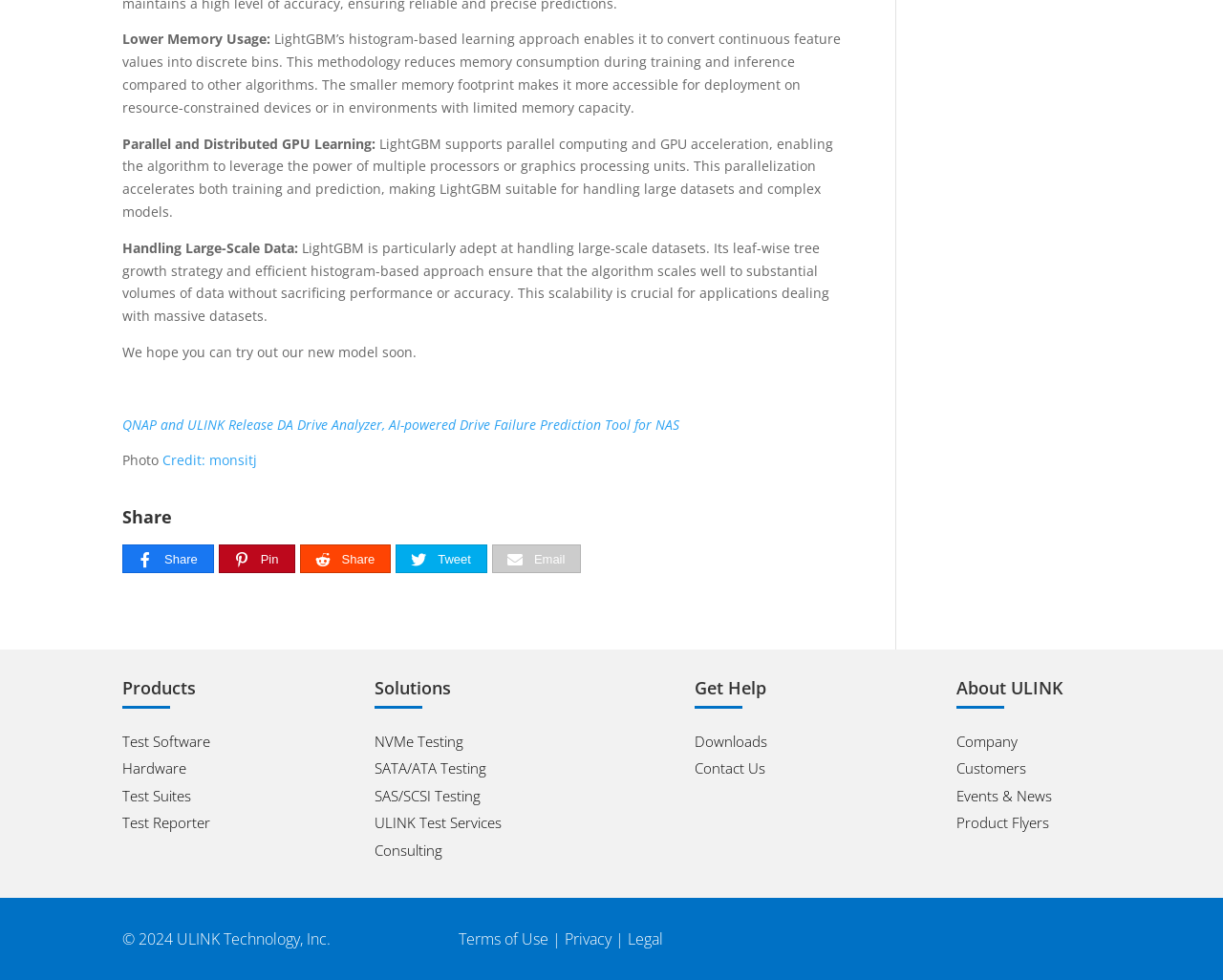Can you specify the bounding box coordinates of the area that needs to be clicked to fulfill the following instruction: "Share on social media"?

[0.1, 0.518, 0.689, 0.546]